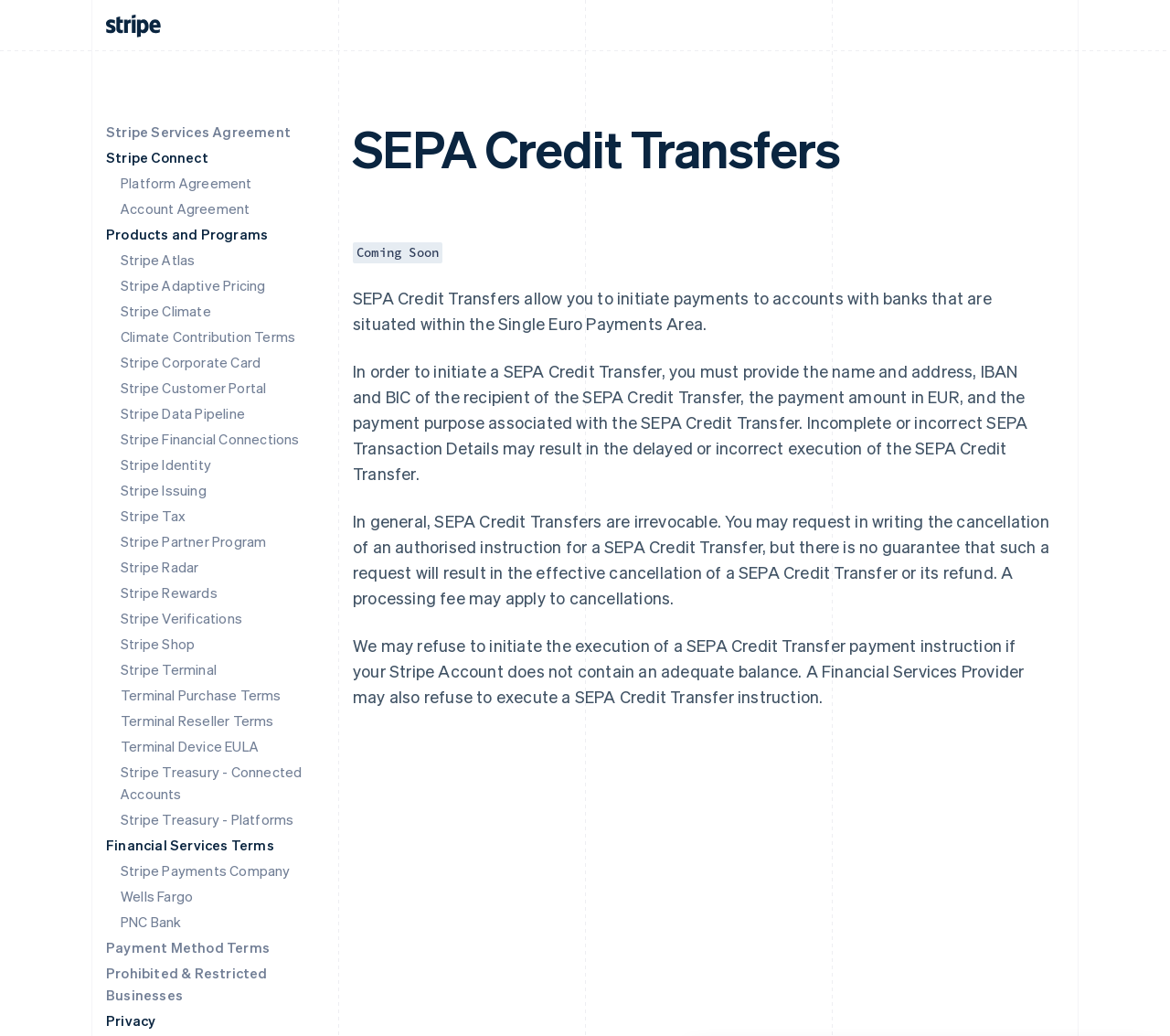Locate the bounding box coordinates of the element that should be clicked to fulfill the instruction: "View Stripe Services Agreement".

[0.091, 0.118, 0.248, 0.136]